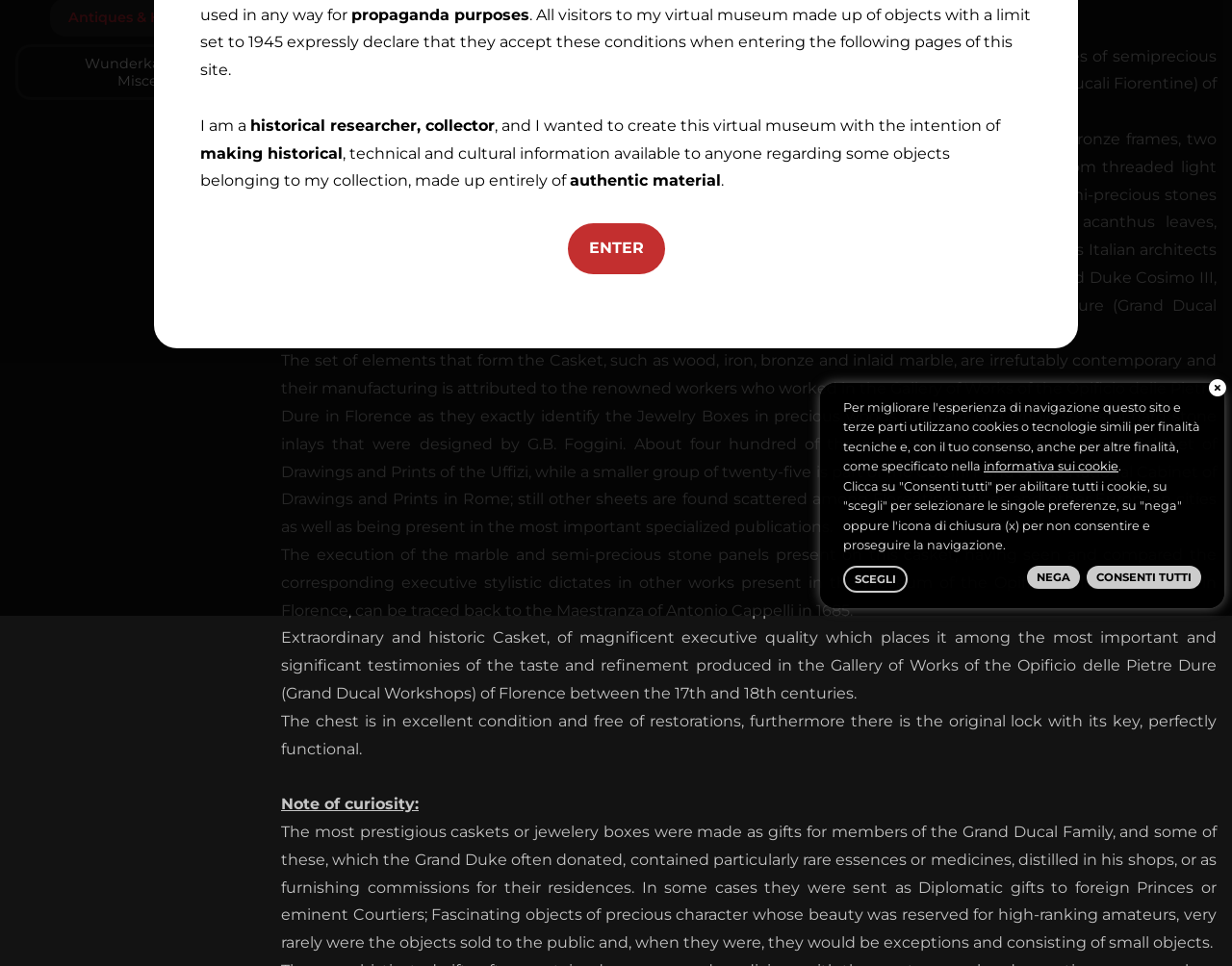Provide the bounding box coordinates of the HTML element described by the text: "Wunderkammer & Miscellaneous". The coordinates should be in the format [left, top, right, bottom] with values between 0 and 1.

[0.012, 0.046, 0.191, 0.104]